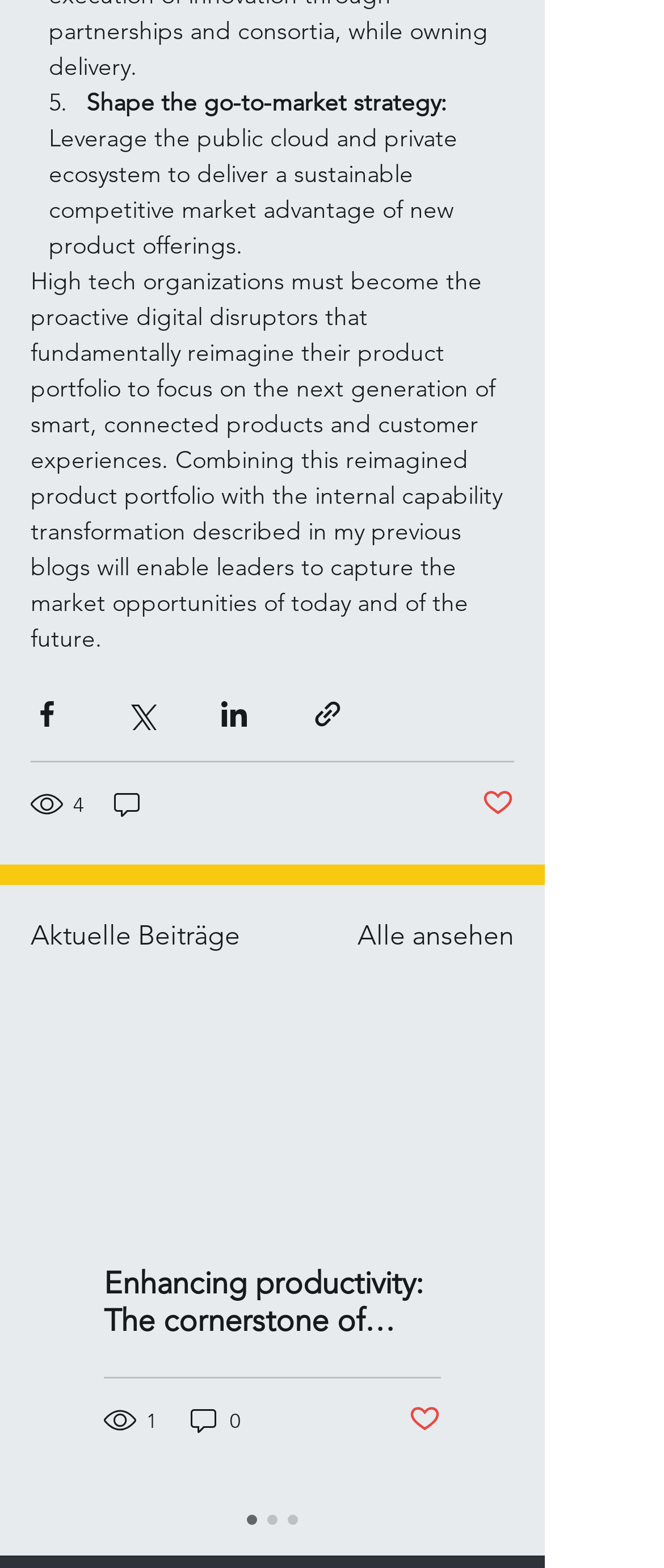Please specify the coordinates of the bounding box for the element that should be clicked to carry out this instruction: "Share via Twitter". The coordinates must be four float numbers between 0 and 1, formatted as [left, top, right, bottom].

[0.187, 0.445, 0.236, 0.466]